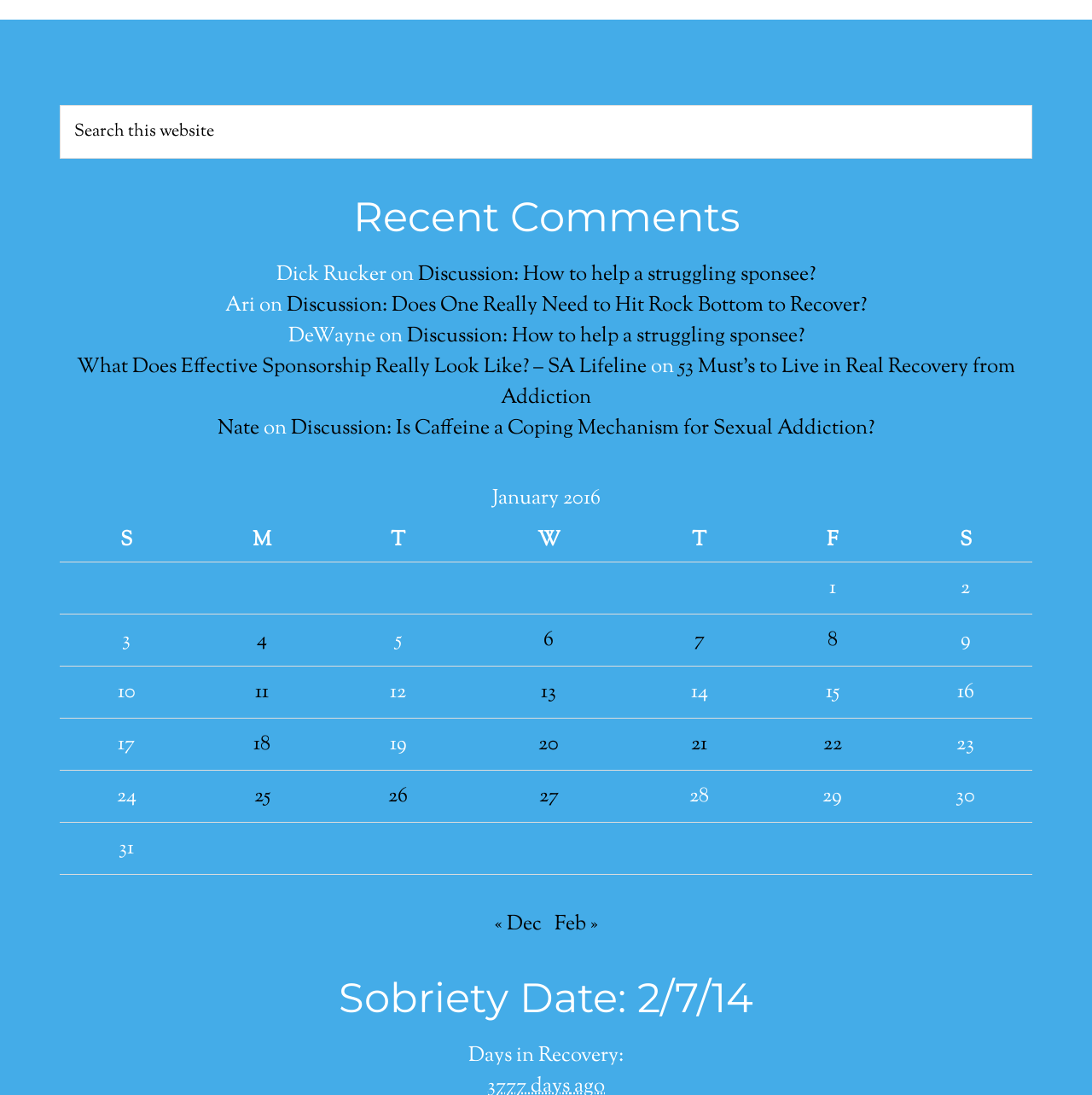Identify the bounding box coordinates for the UI element described by the following text: "27". Provide the coordinates as four float numbers between 0 and 1, in the format [left, top, right, bottom].

[0.494, 0.714, 0.512, 0.74]